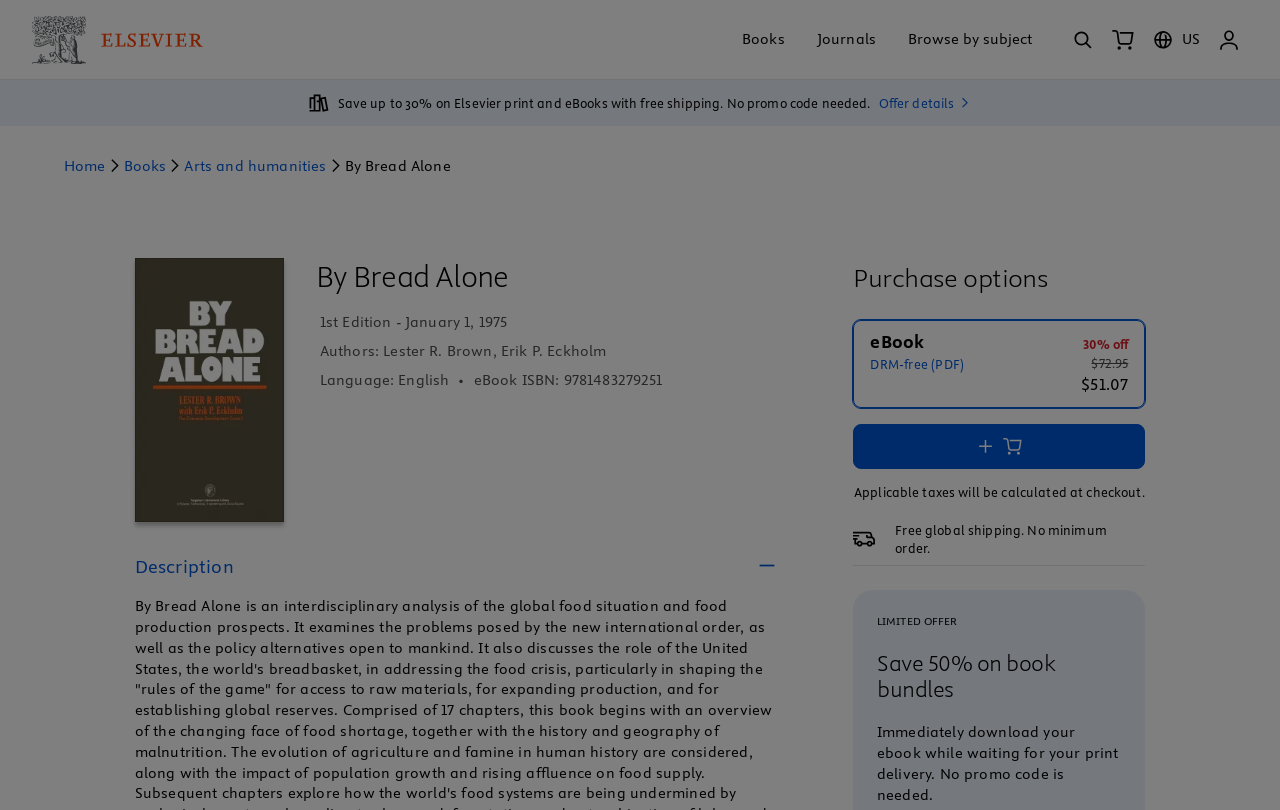What is the format of the eBook?
Can you provide a detailed and comprehensive answer to the question?

I found the answer by looking at the purchase options section, where it lists 'DRM-free (PDF)' as one of the available formats. This suggests that the eBook can be downloaded in a DRM-free PDF format.